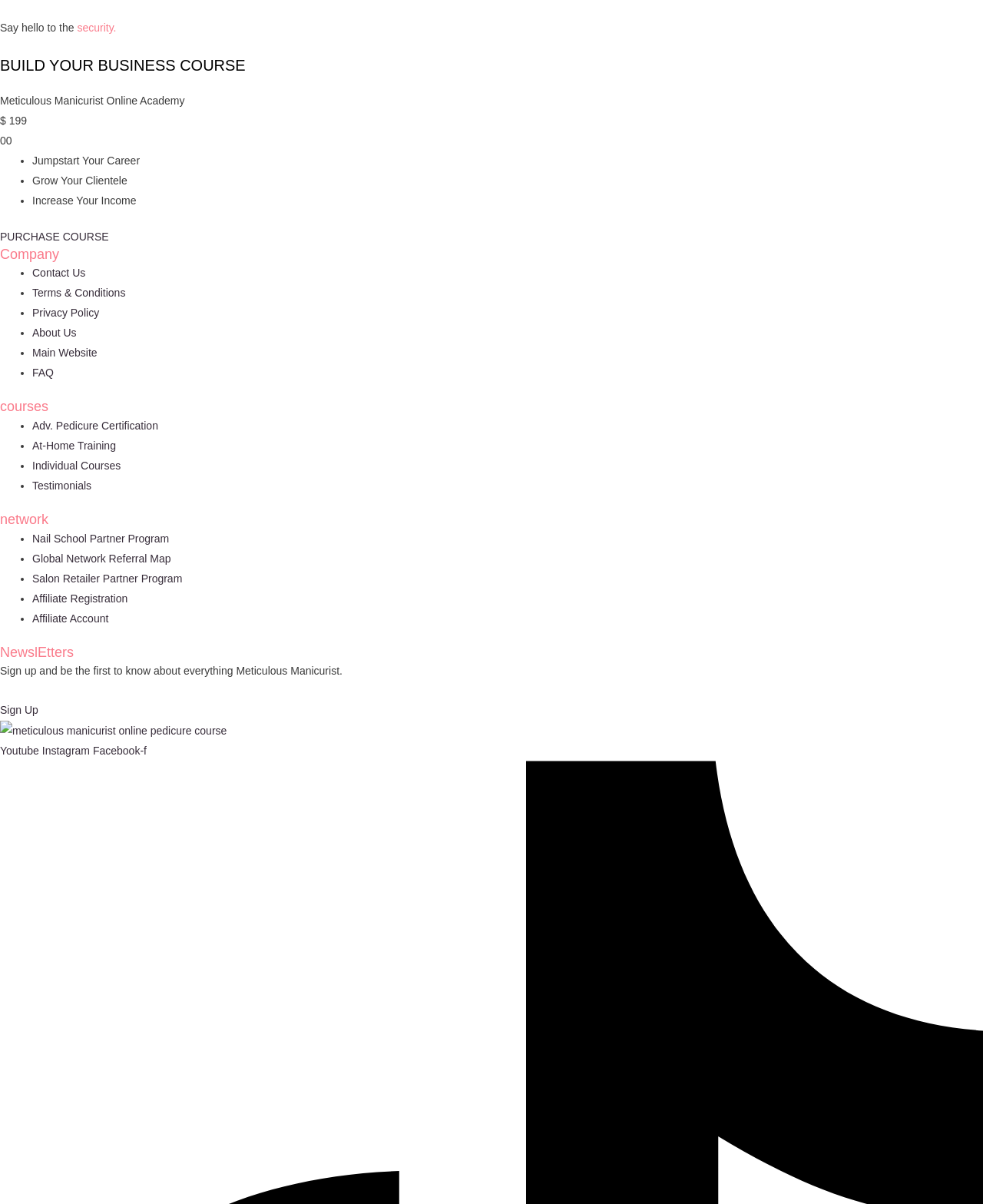What is the purpose of the 'Sign Up' button?
Using the visual information, answer the question in a single word or phrase.

To receive newsletters